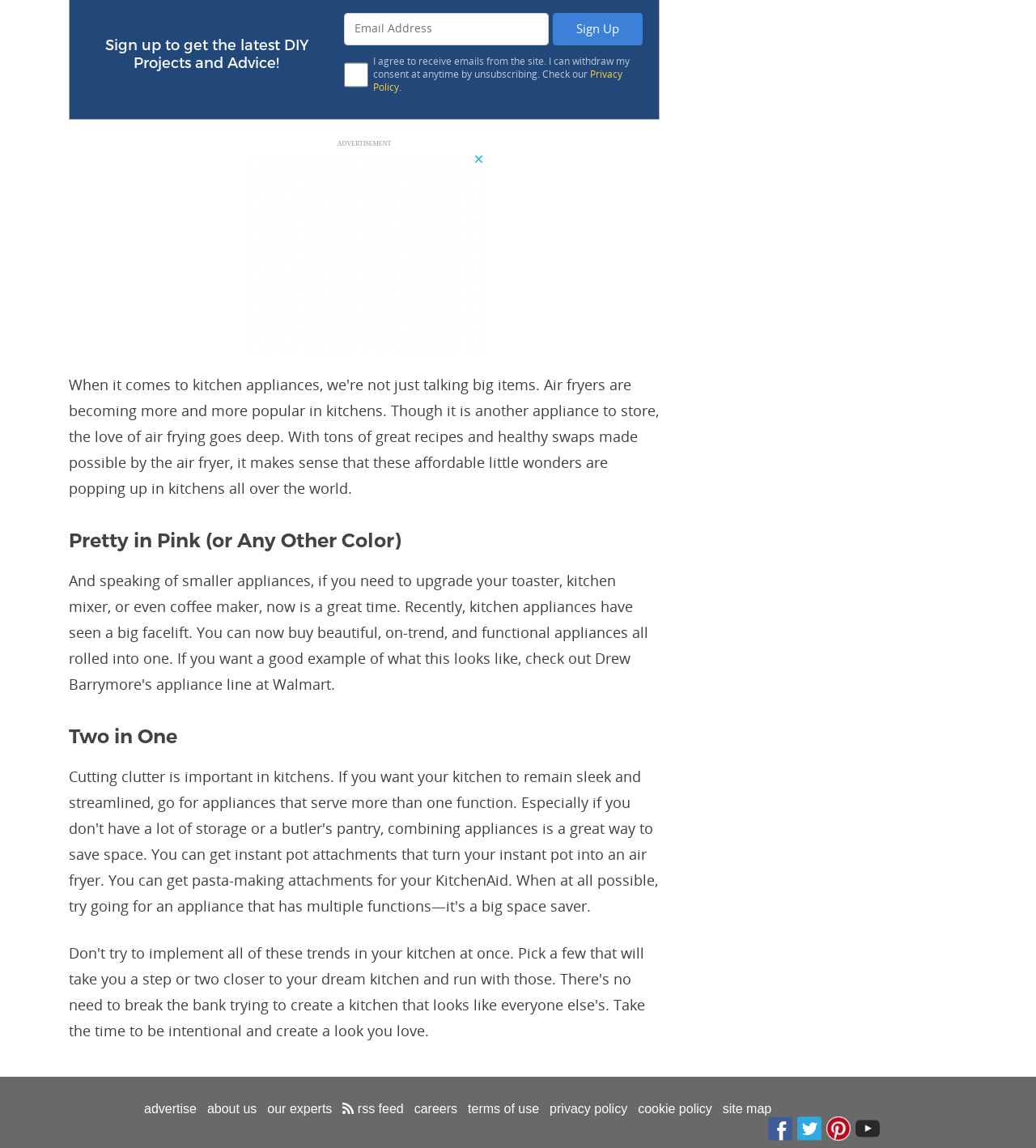Please provide a detailed answer to the question below based on the screenshot: 
What is the checkbox below the email address textbox for?

The checkbox is located below the email address textbox and is accompanied by a statement 'I agree to receive emails from the site. I can withdraw my consent at anytime by unsubscribing.', indicating that the checkbox is for agreeing to receive emails from the site.